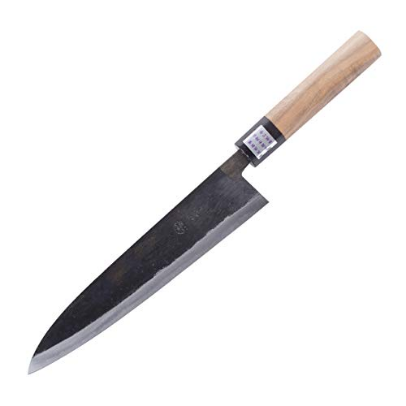Describe all the elements in the image with great detail.

The image showcases a Moritaka Gyuto chef's knife, celebrated for its exceptional craftsmanship and traditional design. This kitchen tool features a long, thin, and sharp blade, meticulously forged from Aogami steel, renowned for its durability and cutting precision. The knife boasts a blade length of 9.44 inches and an untreated, original finish that preserves its authentic character. 

Complemented by a round-shaped walnut wood handle, the knife is designed for both left and right-handed chefs, ensuring comfort and versatility in use. With an impressive hardness rating of 62 to 63 HRC, this blade offers formidable sharpness and is ideal for tasks such as carving roasts and slicing large fish. The Moritaka Gyuto knife stands out as a quintessential piece for professionals seeking a blend of traditional artistry and high-performance utility in their culinary endeavors.